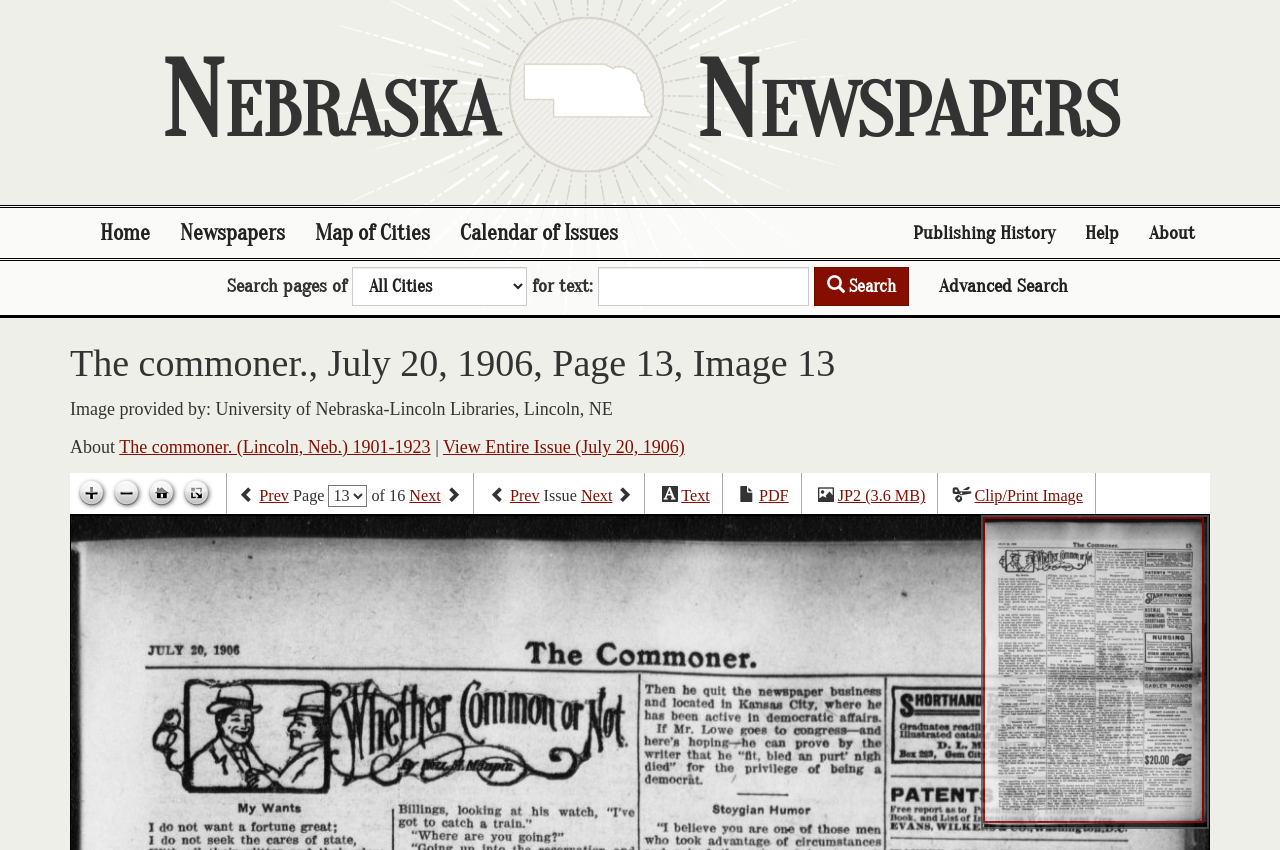What is the date of the newspaper issue?
Based on the image content, provide your answer in one word or a short phrase.

July 20, 1906